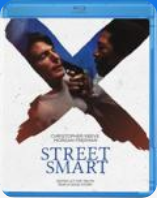Respond with a single word or phrase to the following question:
How many characters are illustrated in the foreground?

Two